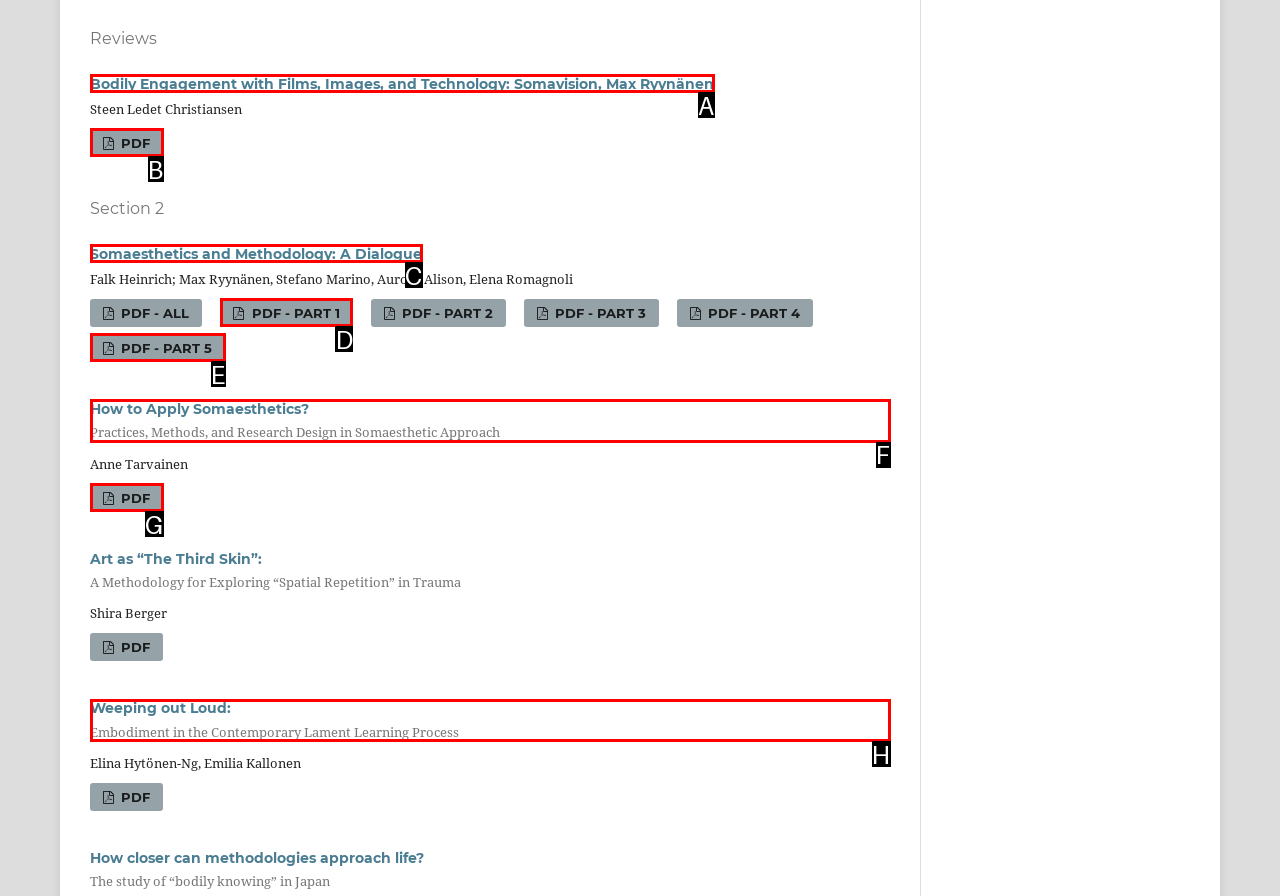Refer to the element description: Somaesthetics and Methodology: A Dialogue and identify the matching HTML element. State your answer with the appropriate letter.

C